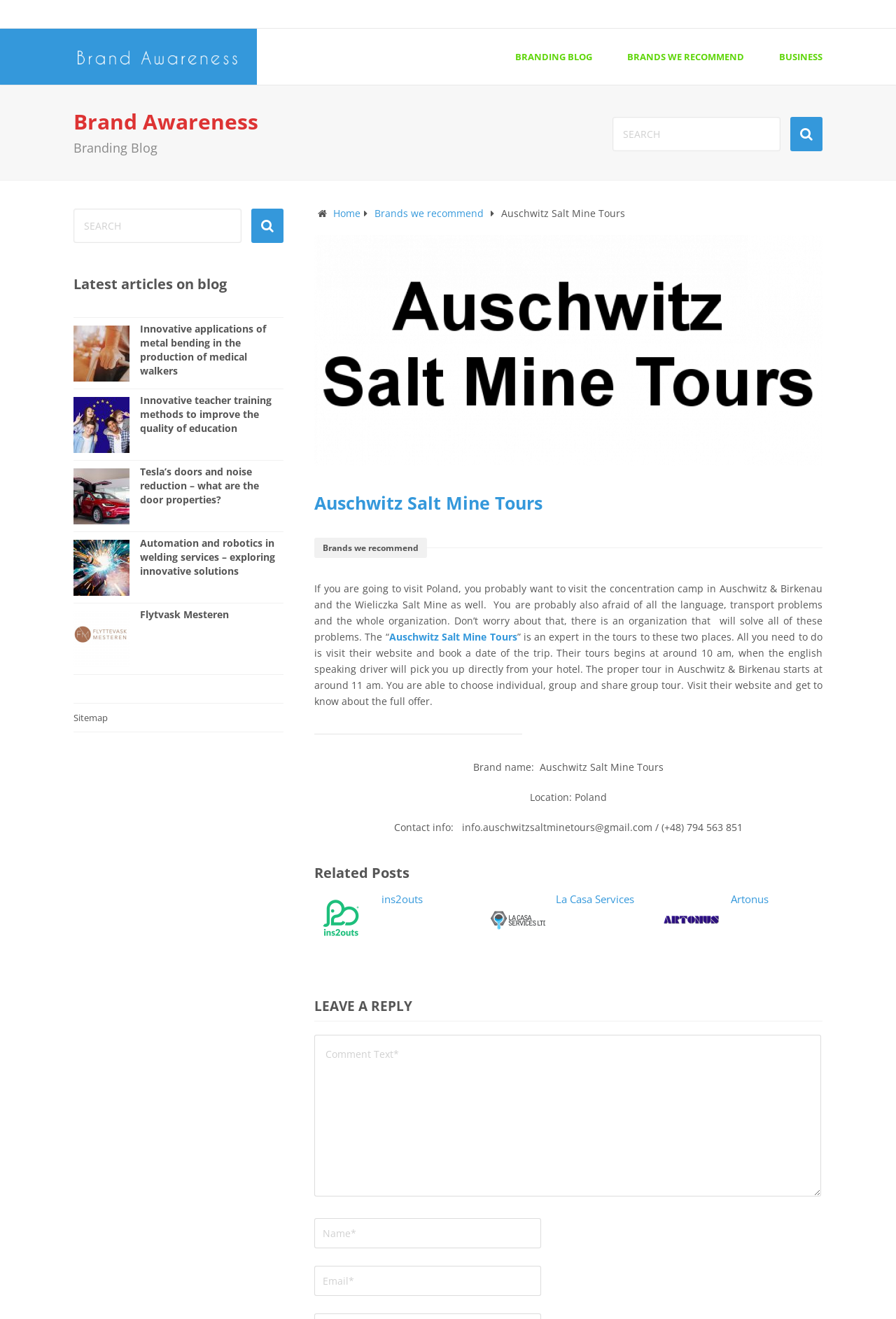Use a single word or phrase to answer the question:
What type of tours does the organization offer?

Individual, group, and share group tours